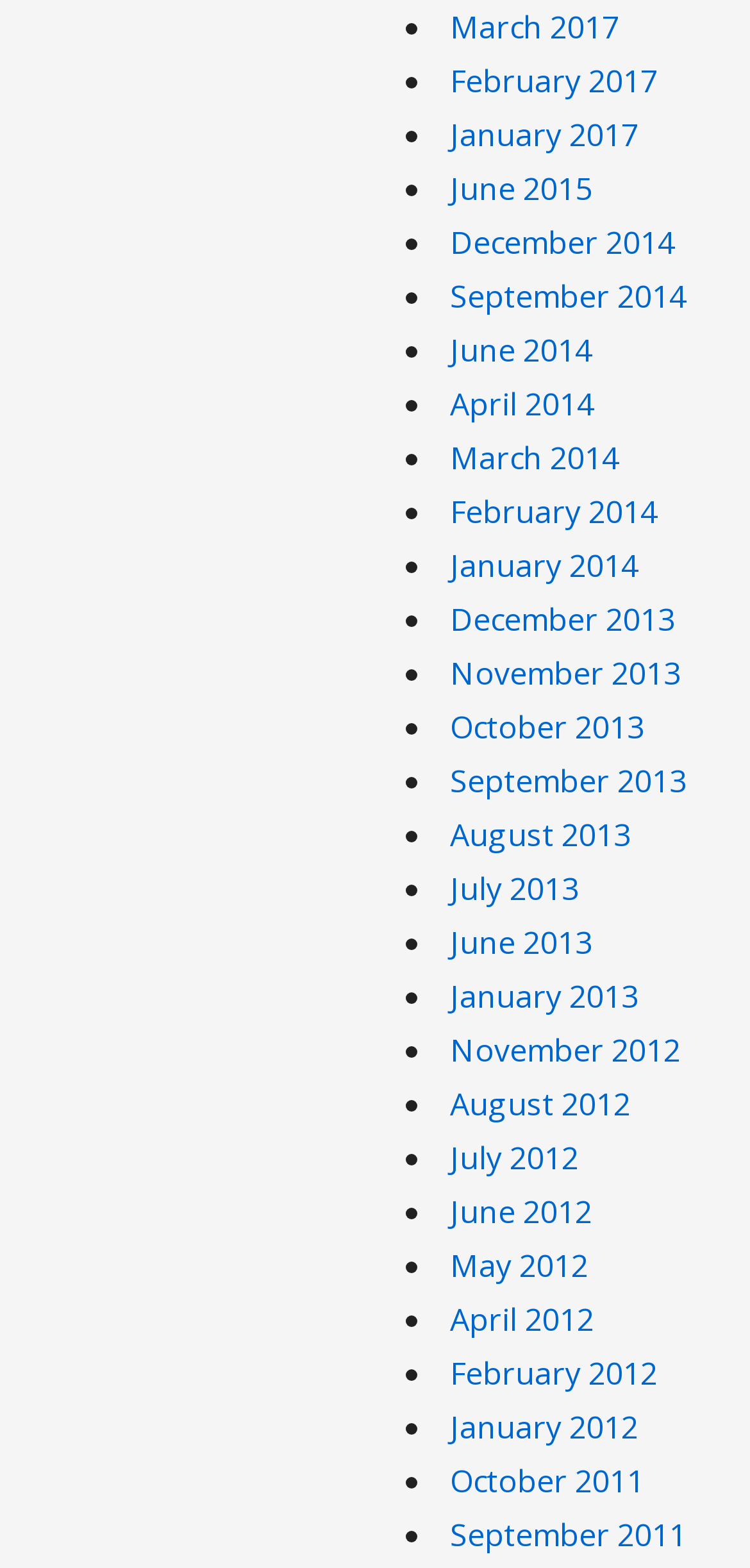Please specify the bounding box coordinates for the clickable region that will help you carry out the instruction: "View March 2017".

[0.6, 0.004, 0.826, 0.031]